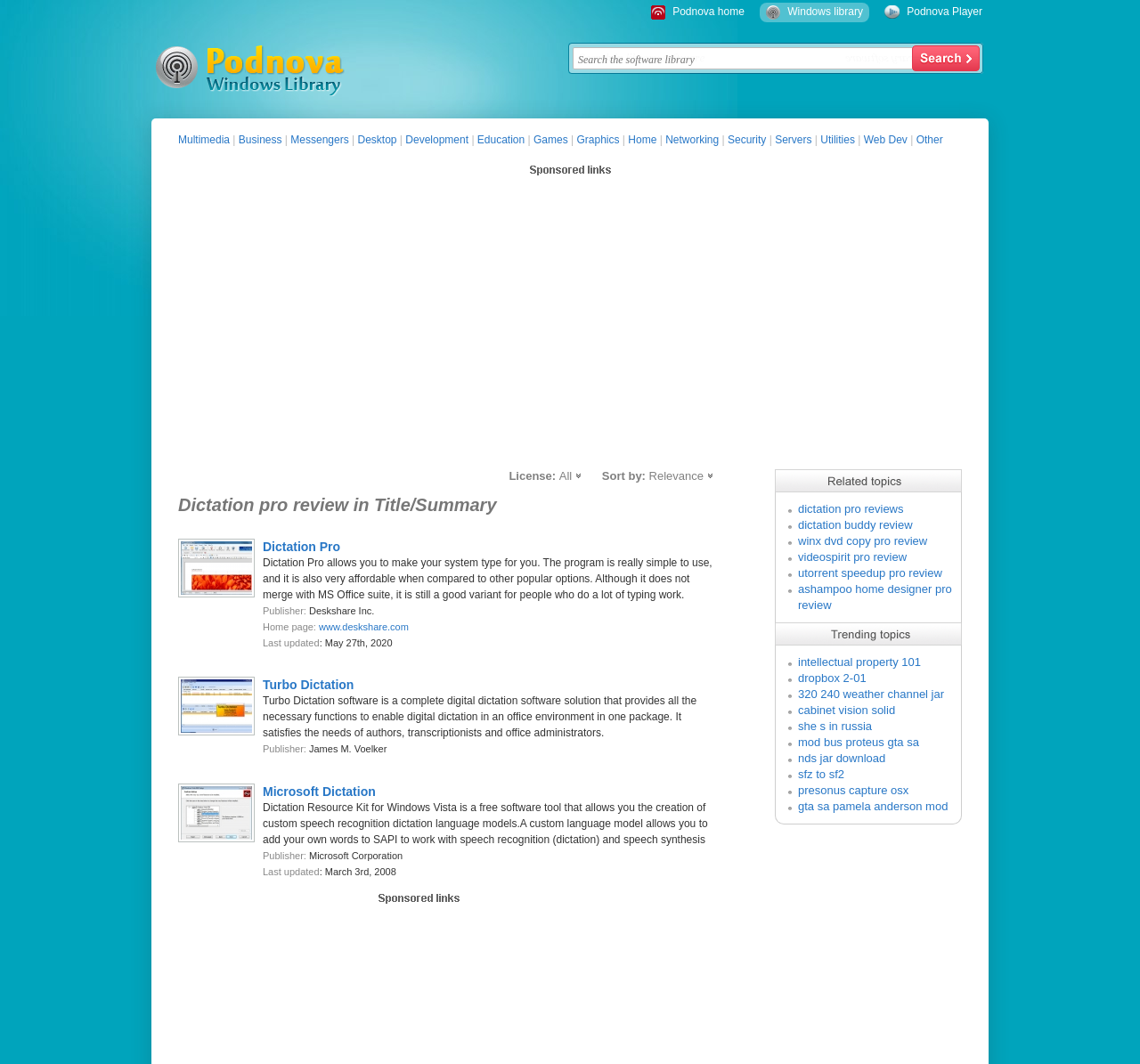What is the purpose of the 'Related topics' section?
Answer the question in a detailed and comprehensive manner.

The 'Related topics' section is located at the bottom of the webpage and displays a list of related topics, including 'dictation pro reviews', 'dictation buddy review', and 'winx dvd copy pro review'. This section likely provides users with additional resources or topics of interest related to the software listings on the webpage.